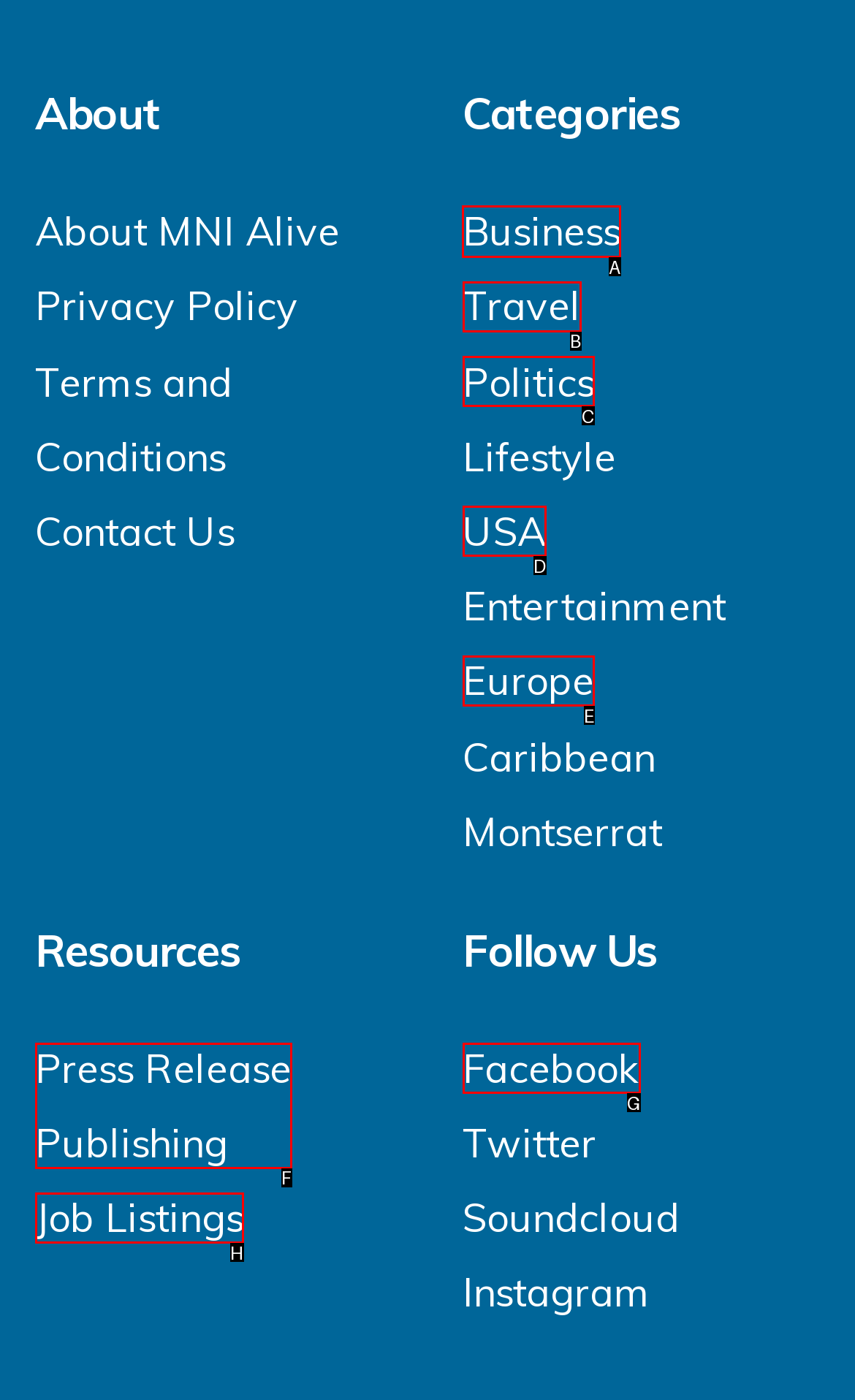Identify the HTML element I need to click to complete this task: Browse Business category Provide the option's letter from the available choices.

A